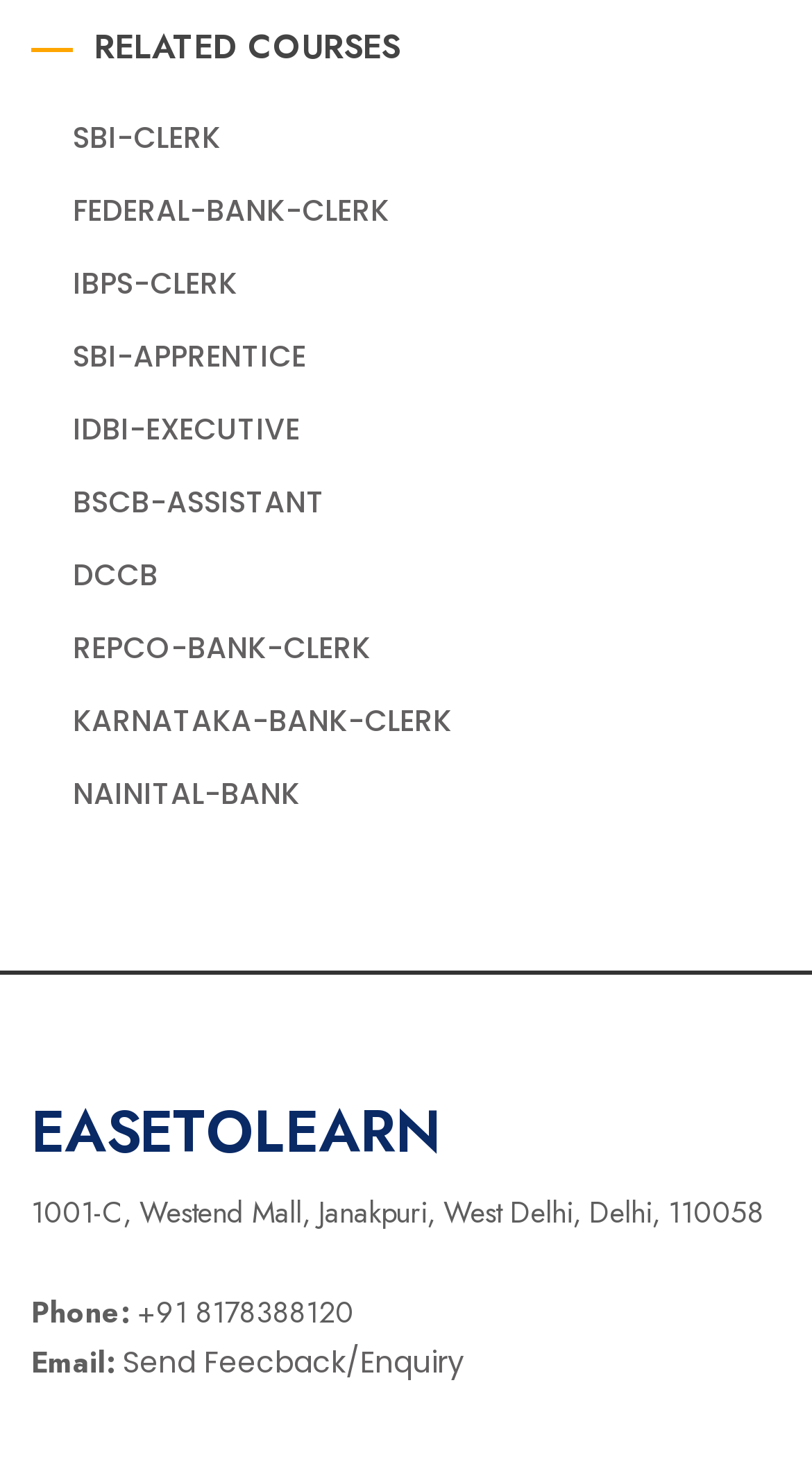Bounding box coordinates must be specified in the format (top-left x, top-left y, bottom-right x, bottom-right y). All values should be floating point numbers between 0 and 1. What are the bounding box coordinates of the UI element described as: Send Feecback/Enquiry

[0.151, 0.919, 0.572, 0.948]